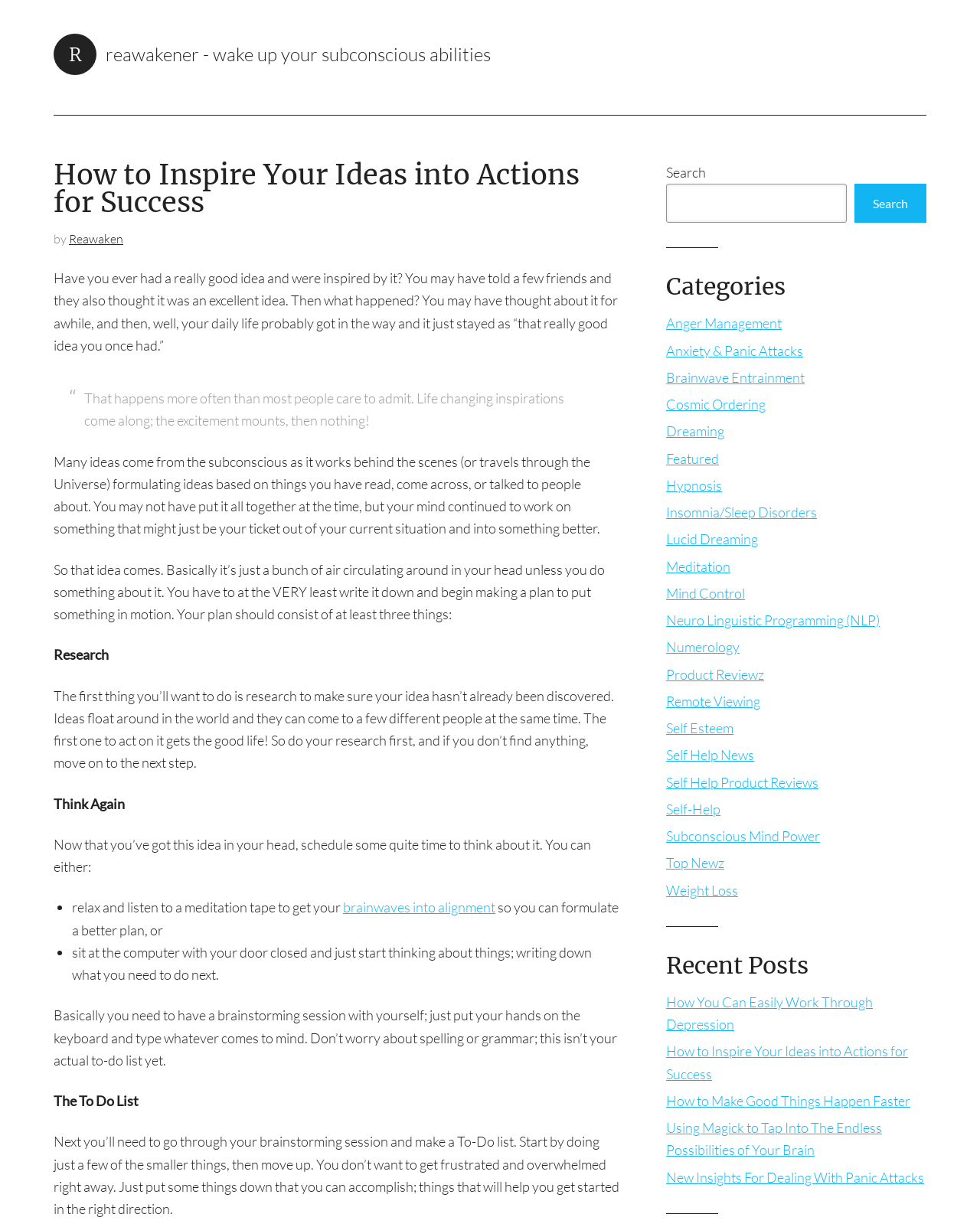Identify the headline of the webpage and generate its text content.

How to Inspire Your Ideas into Actions for Success